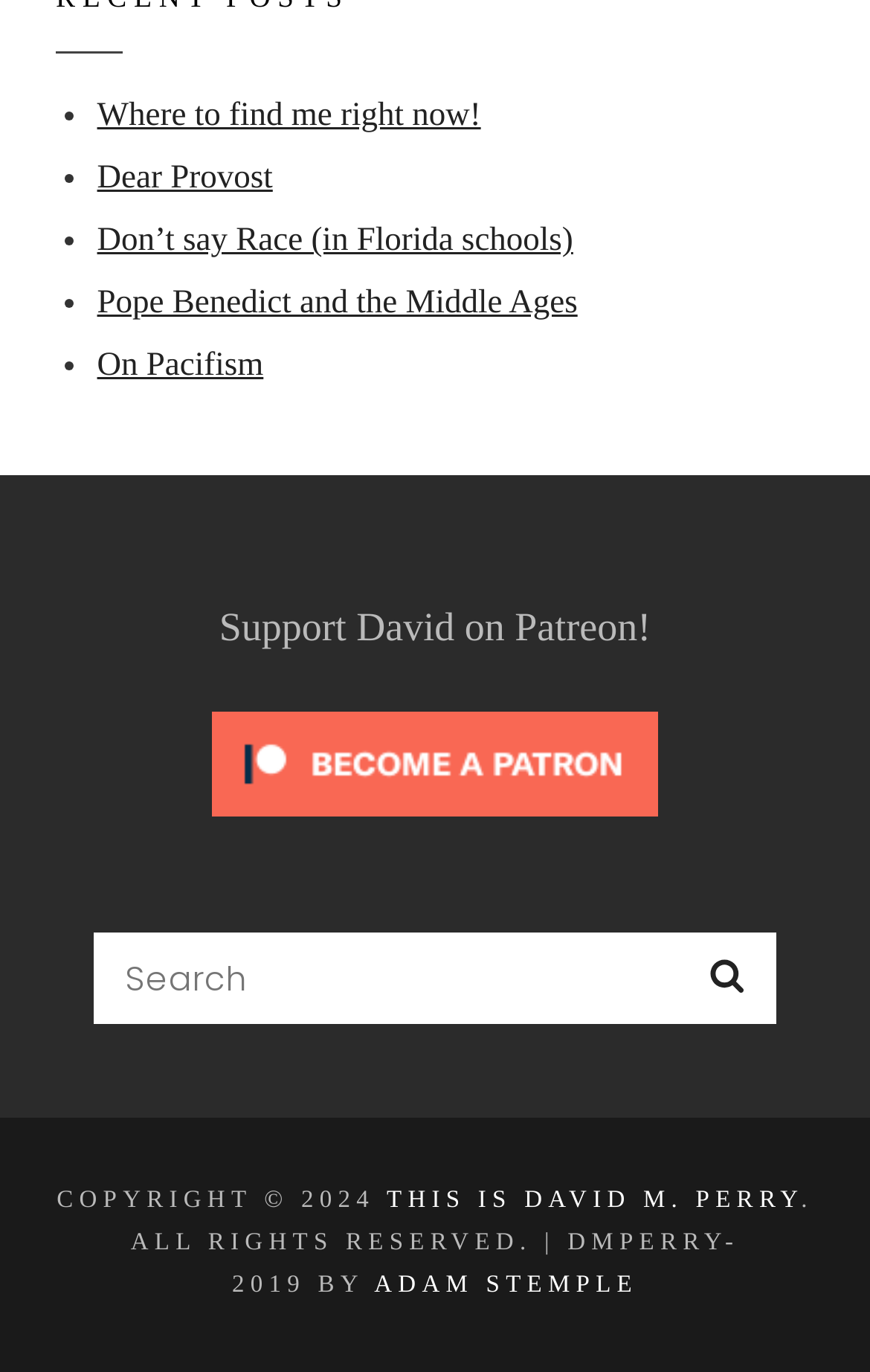Using the description "Search", predict the bounding box of the relevant HTML element.

[0.779, 0.68, 0.892, 0.746]